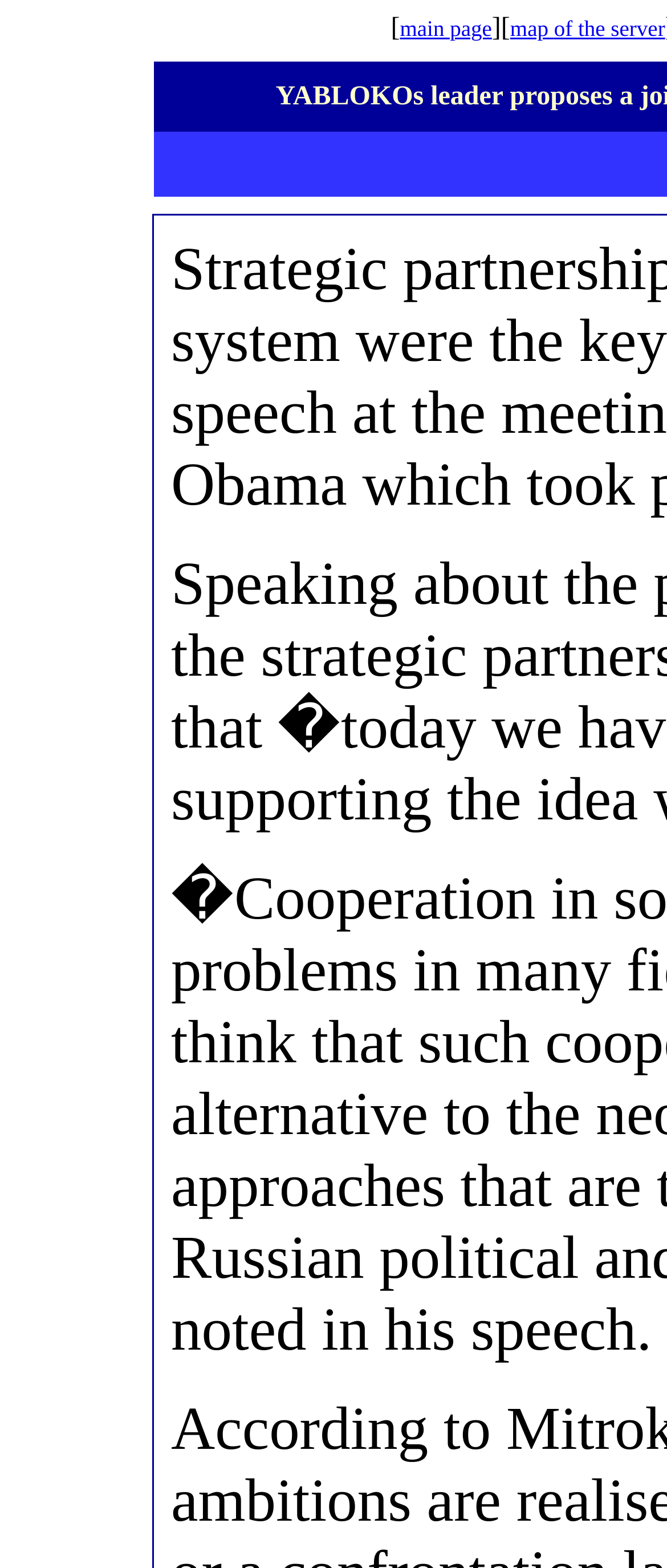Identify the bounding box coordinates for the UI element described as: "alt="5 Point"". The coordinates should be provided as four floats between 0 and 1: [left, top, right, bottom].

None